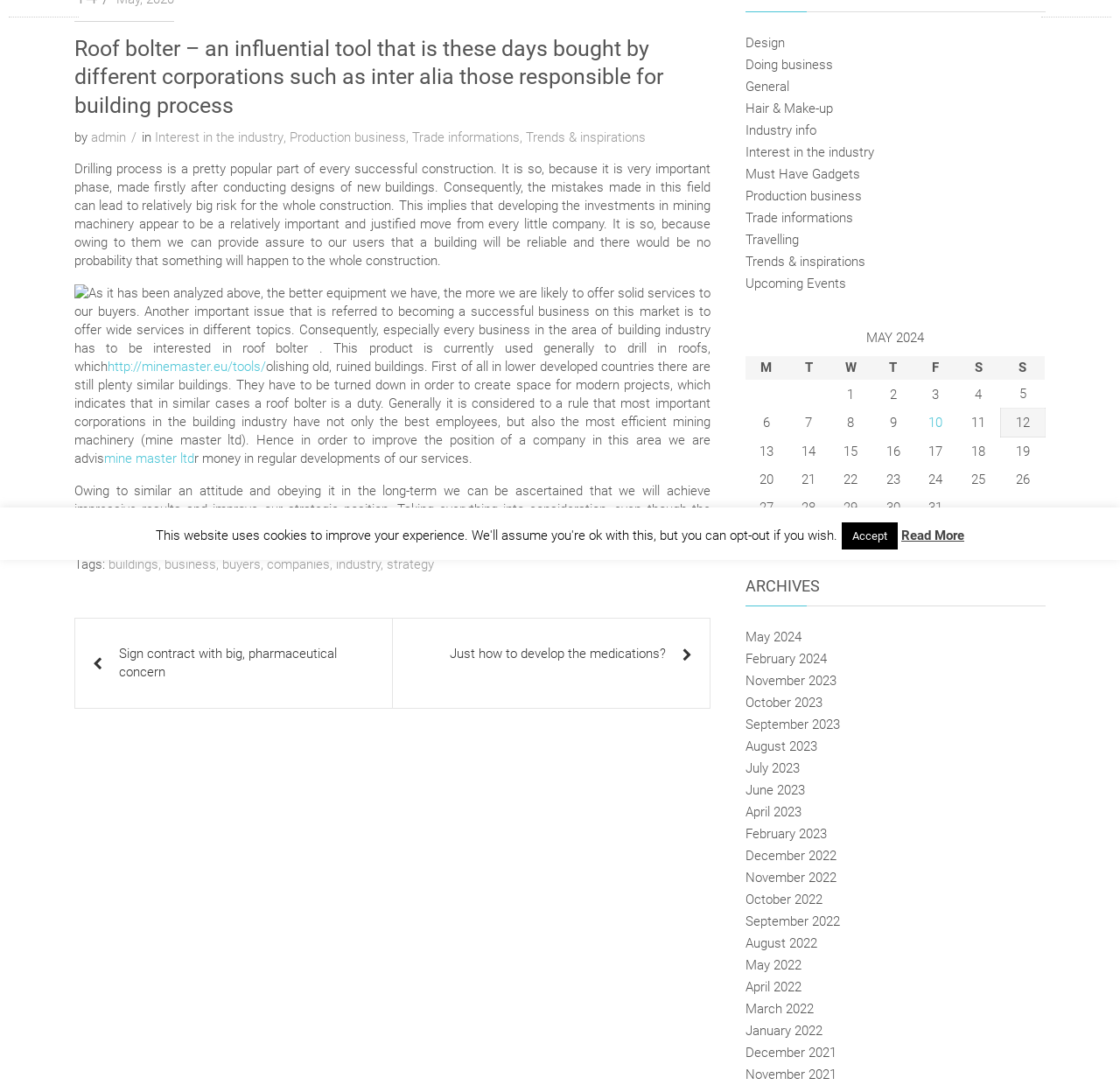Please predict the bounding box coordinates (top-left x, top-left y, bottom-right x, bottom-right y) for the UI element in the screenshot that fits the description: mine master ltd

[0.093, 0.415, 0.173, 0.43]